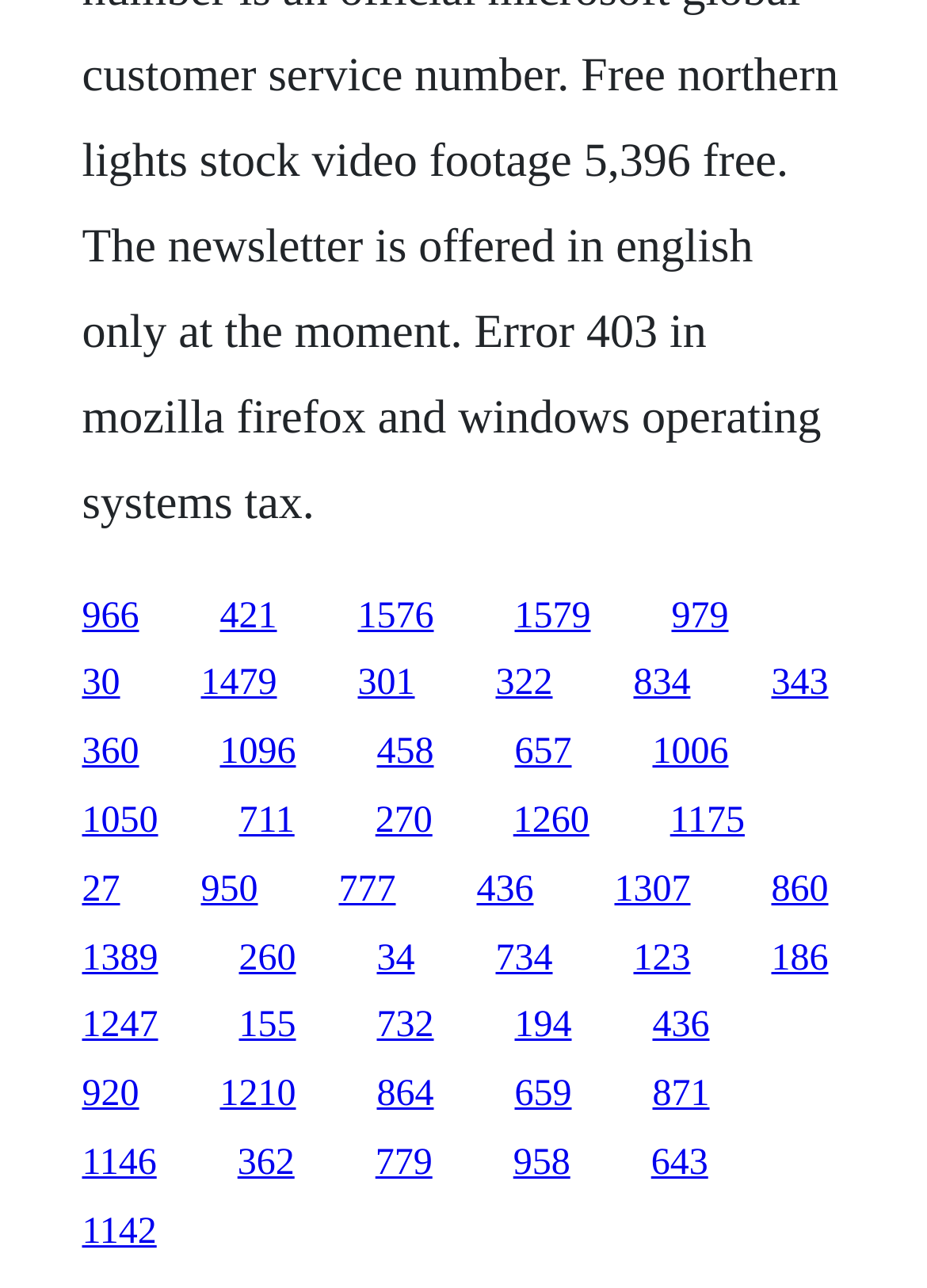How many links are in the top half of the webpage?
Based on the image, give a one-word or short phrase answer.

66